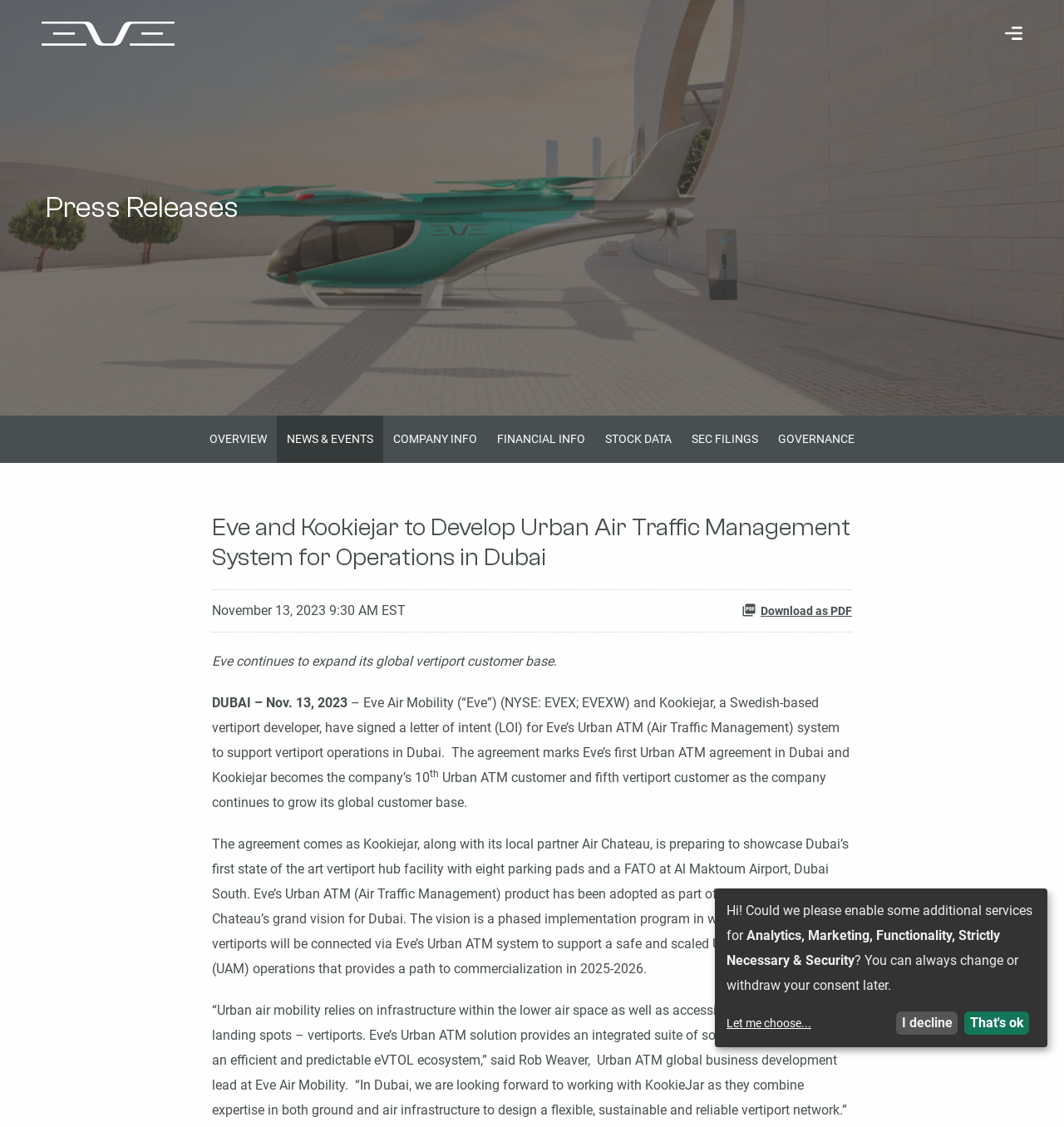Provide a brief response in the form of a single word or phrase:
What is the location of the vertiport hub facility?

Al Maktoum Airport, Dubai South